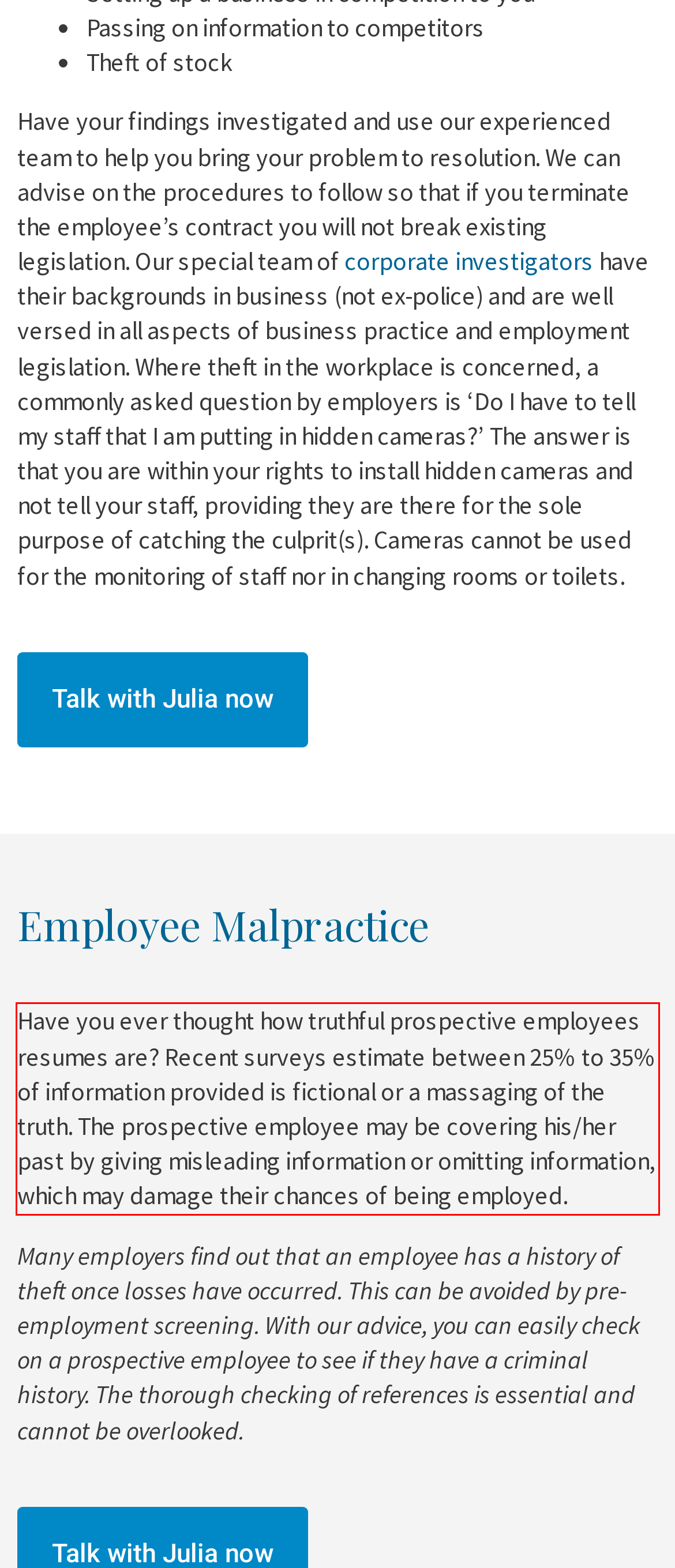You are provided with a screenshot of a webpage that includes a red bounding box. Extract and generate the text content found within the red bounding box.

Have you ever thought how truthful prospective employees resumes are? Recent surveys estimate between 25% to 35% of information provided is fictional or a massaging of the truth. The prospective employee may be covering his/her past by giving misleading information or omitting information, which may damage their chances of being employed.